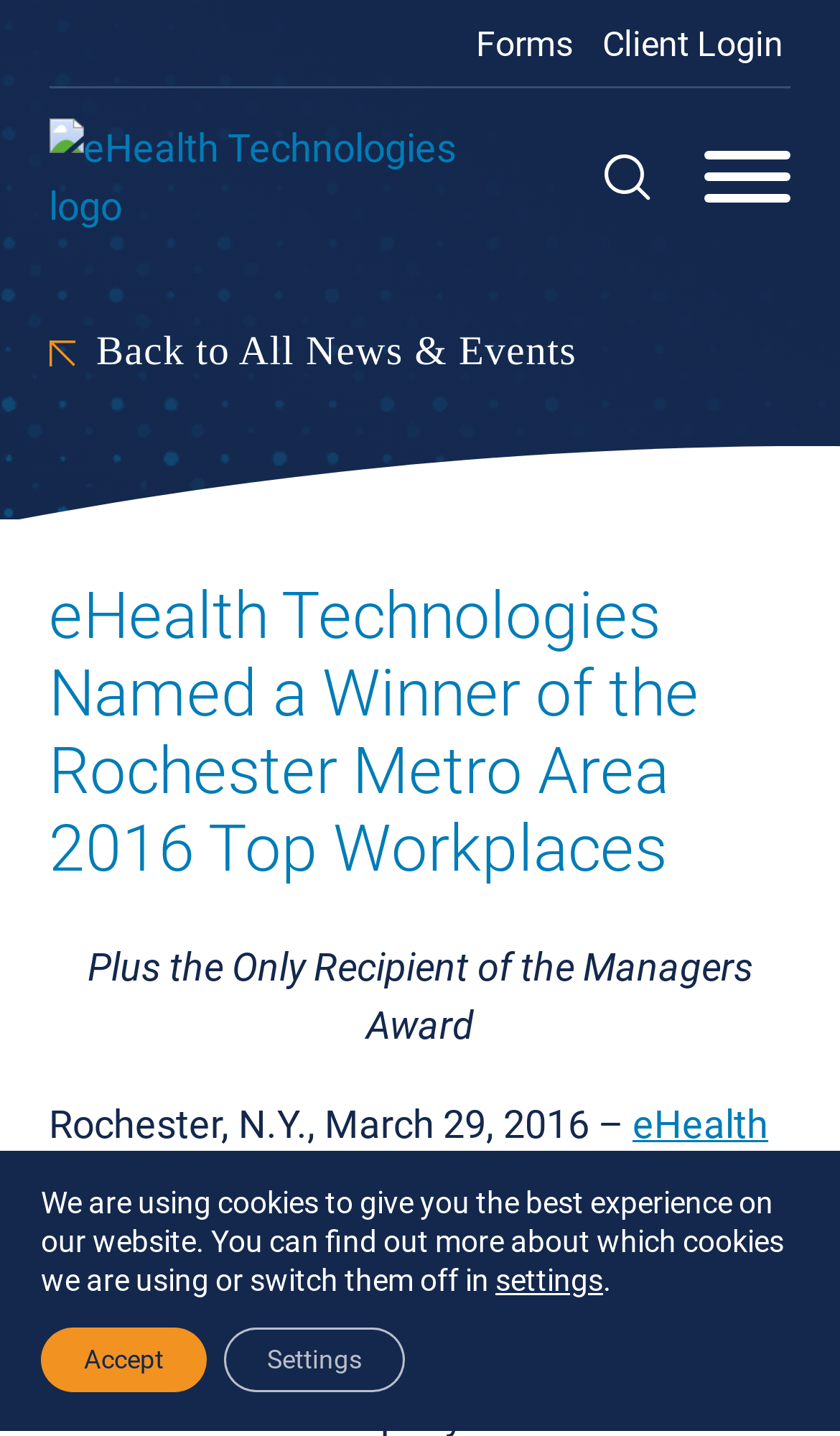Please identify the bounding box coordinates of the region to click in order to complete the task: "Visit eHealth Technologies website". The coordinates must be four float numbers between 0 and 1, specified as [left, top, right, bottom].

[0.058, 0.766, 0.915, 0.838]